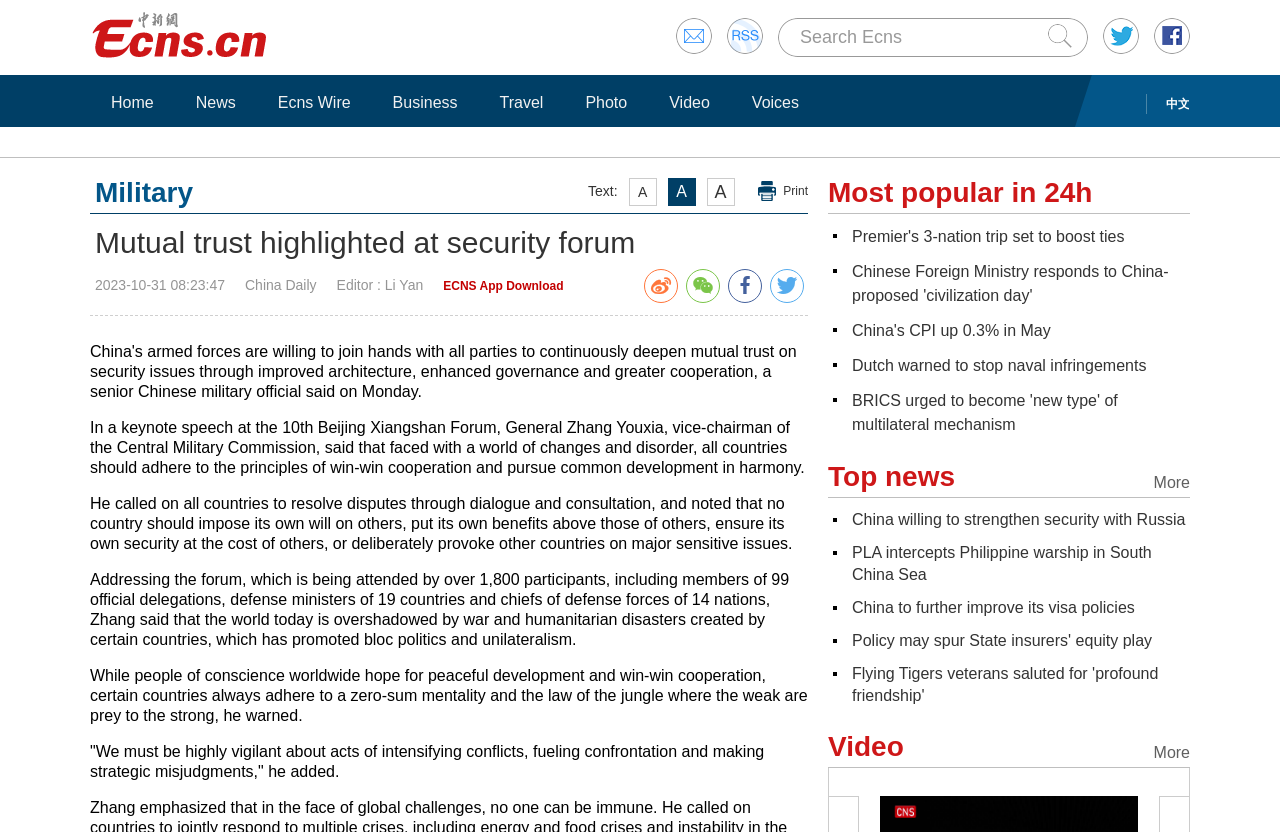Please provide the bounding box coordinates for the element that needs to be clicked to perform the instruction: "Go to Home page". The coordinates must consist of four float numbers between 0 and 1, formatted as [left, top, right, bottom].

[0.078, 0.111, 0.129, 0.136]